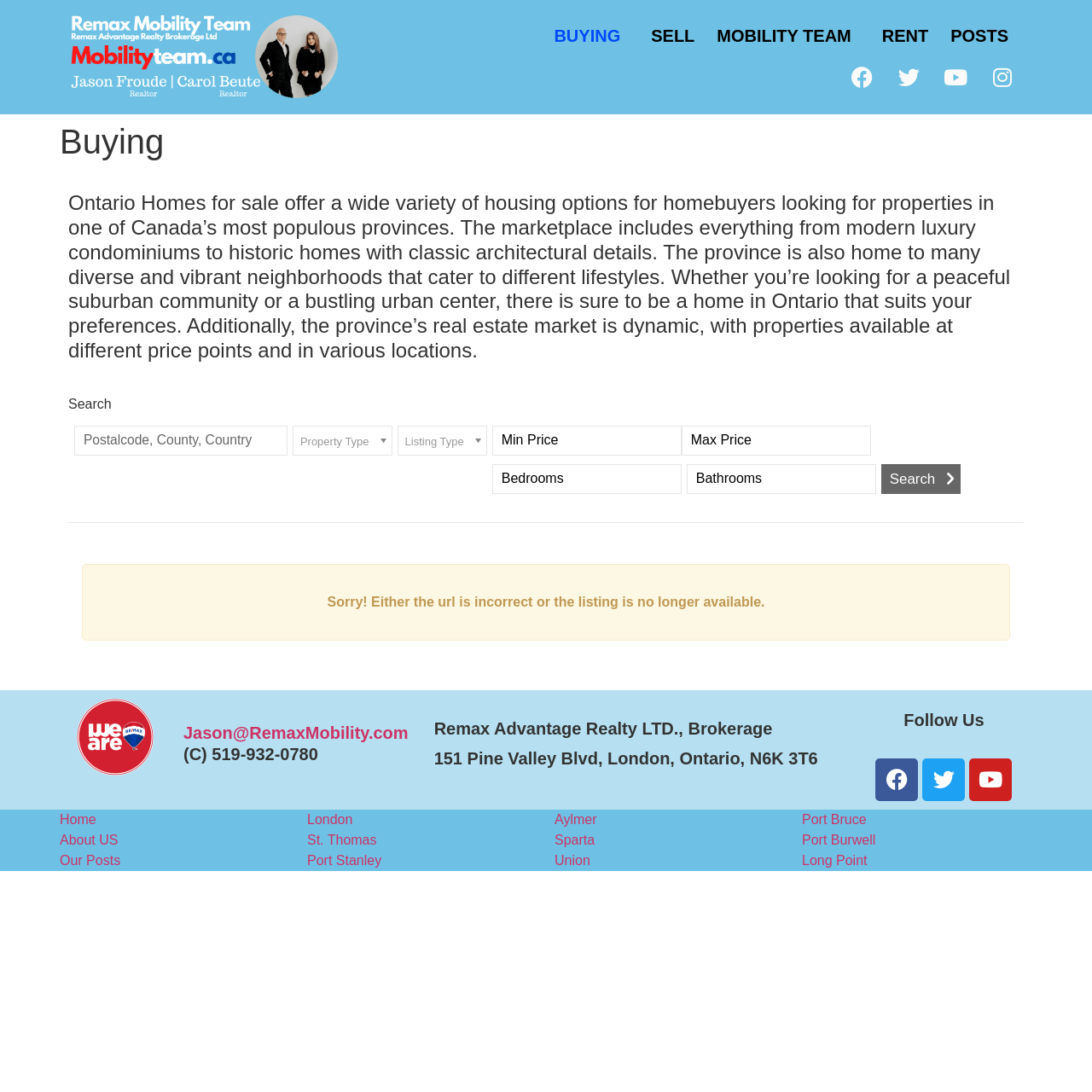What is the province focused on in this webpage?
Please provide a single word or phrase as your answer based on the image.

Ontario